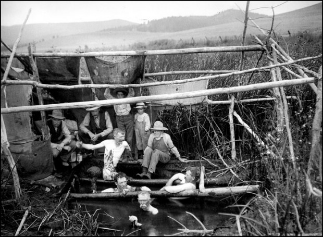What is the significance of the hot springs?
Give a detailed and exhaustive answer to the question.

According to the caption, the hot springs are significant because of their 'rejuvenating properties', which were appreciated by both settlers and Native Americans, highlighting the importance of communal experiences in nature.